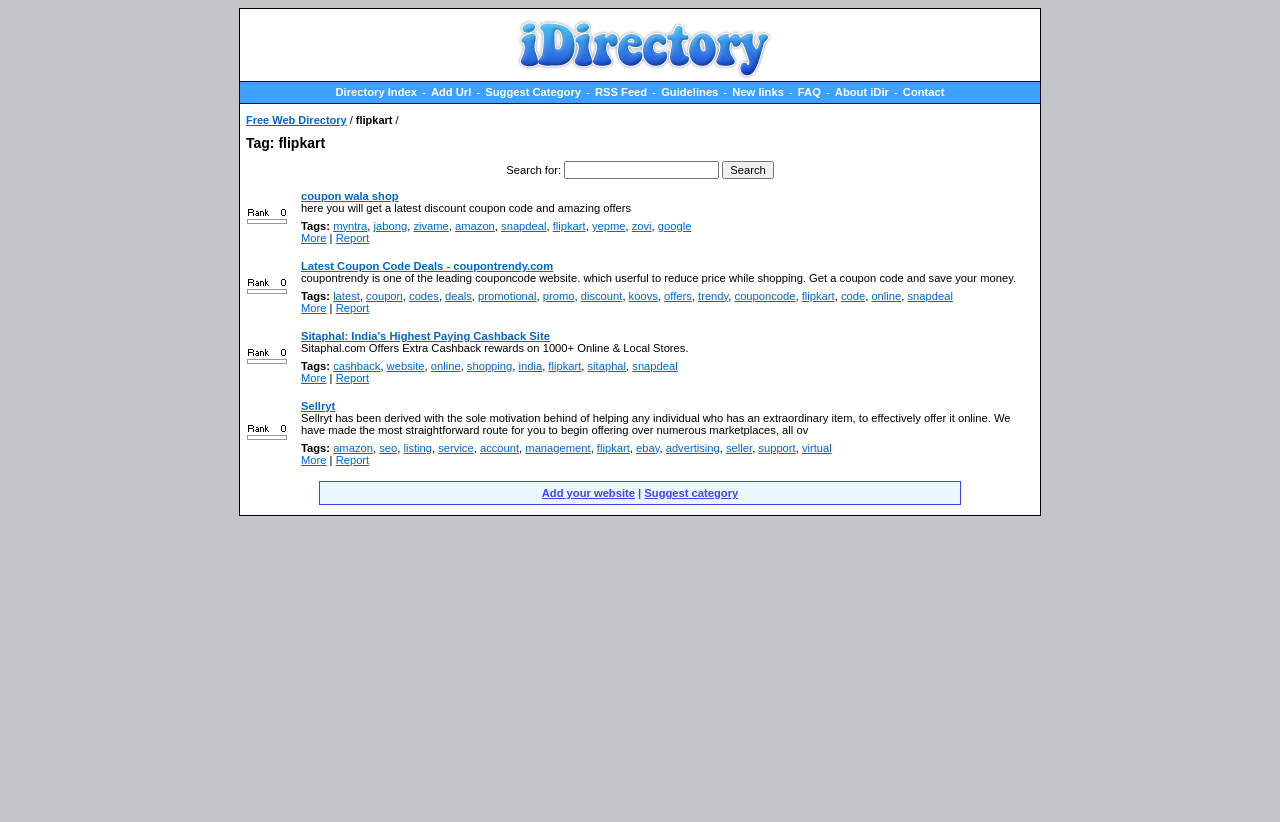Reply to the question with a brief word or phrase: What is the category of the coupon website 'coupontrendy.com'?

Coupon code deals